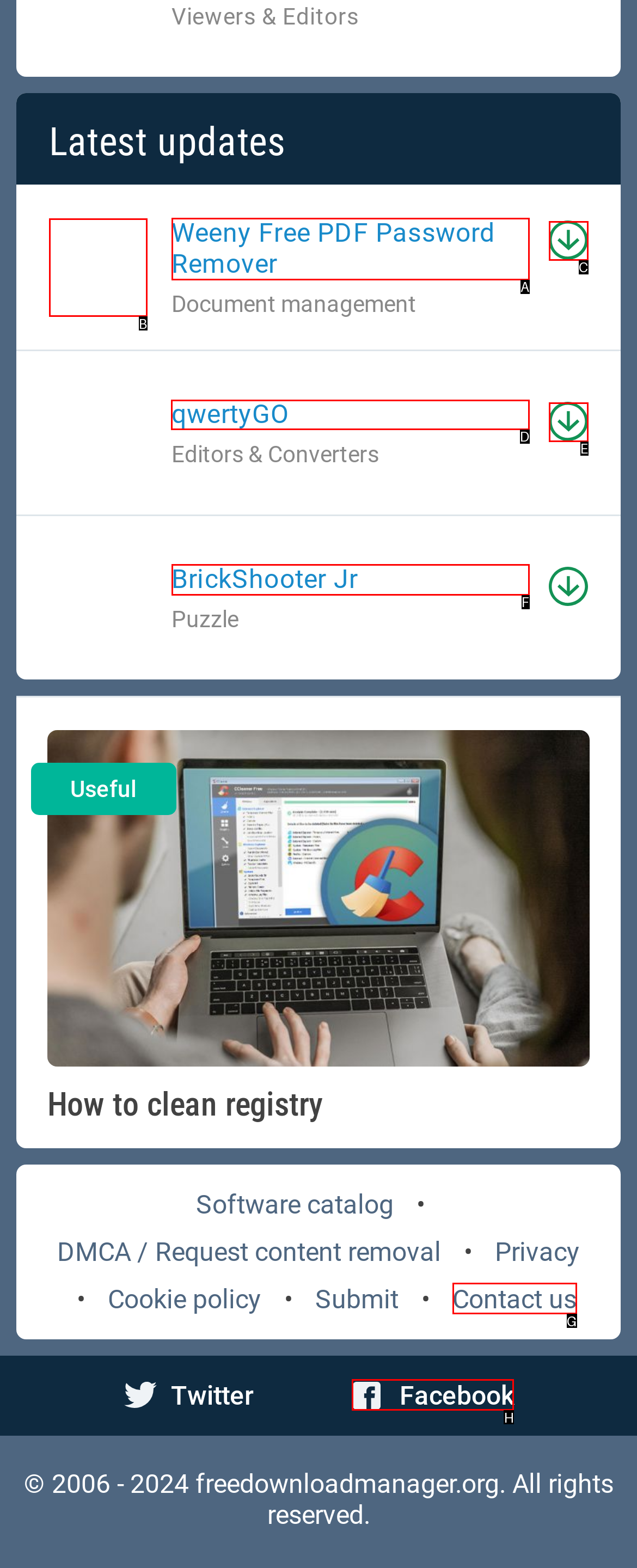Determine the letter of the element you should click to carry out the task: Visit qwertyGO
Answer with the letter from the given choices.

D